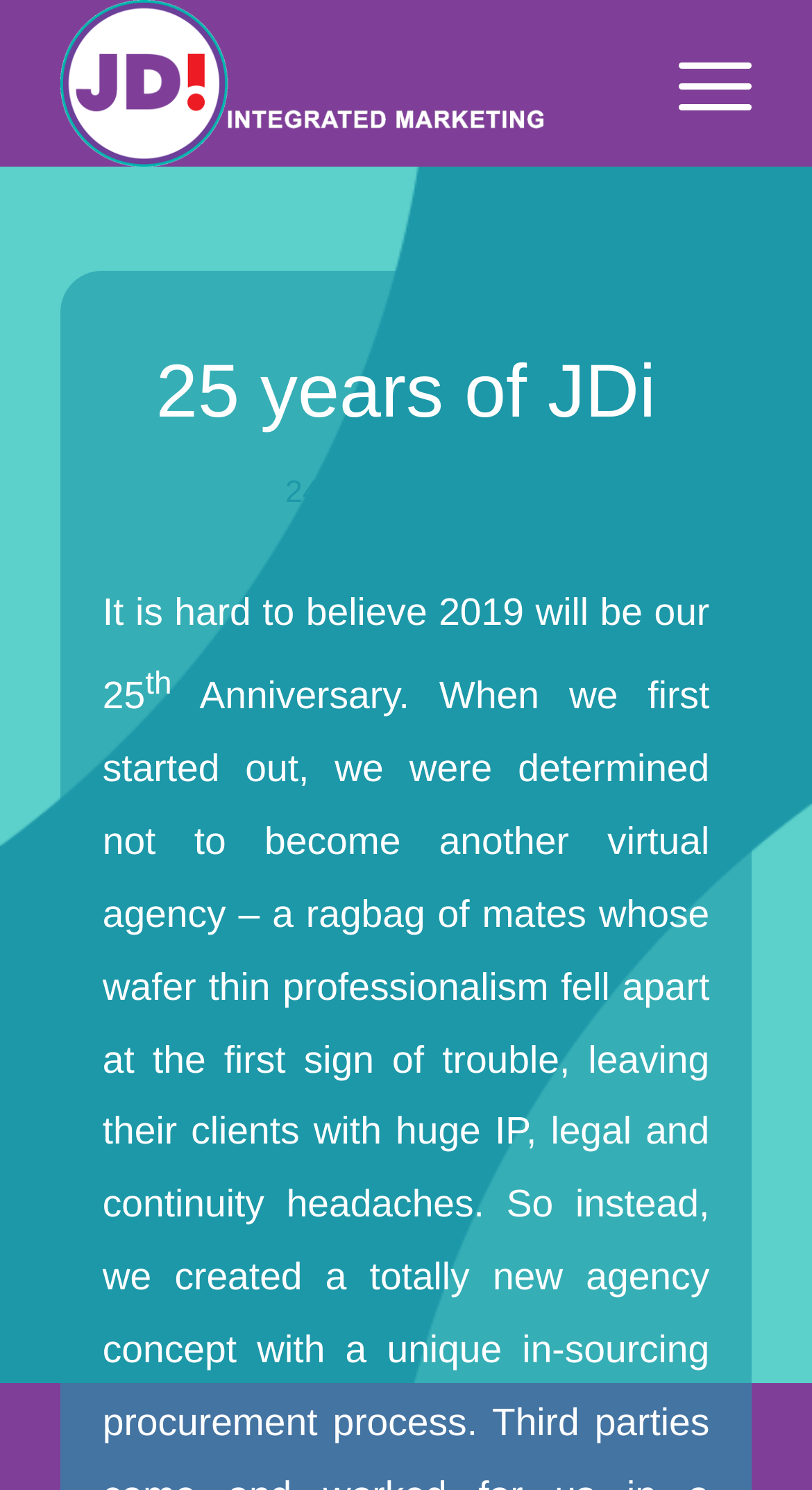What is the name of the organization?
Respond with a short answer, either a single word or a phrase, based on the image.

JDI